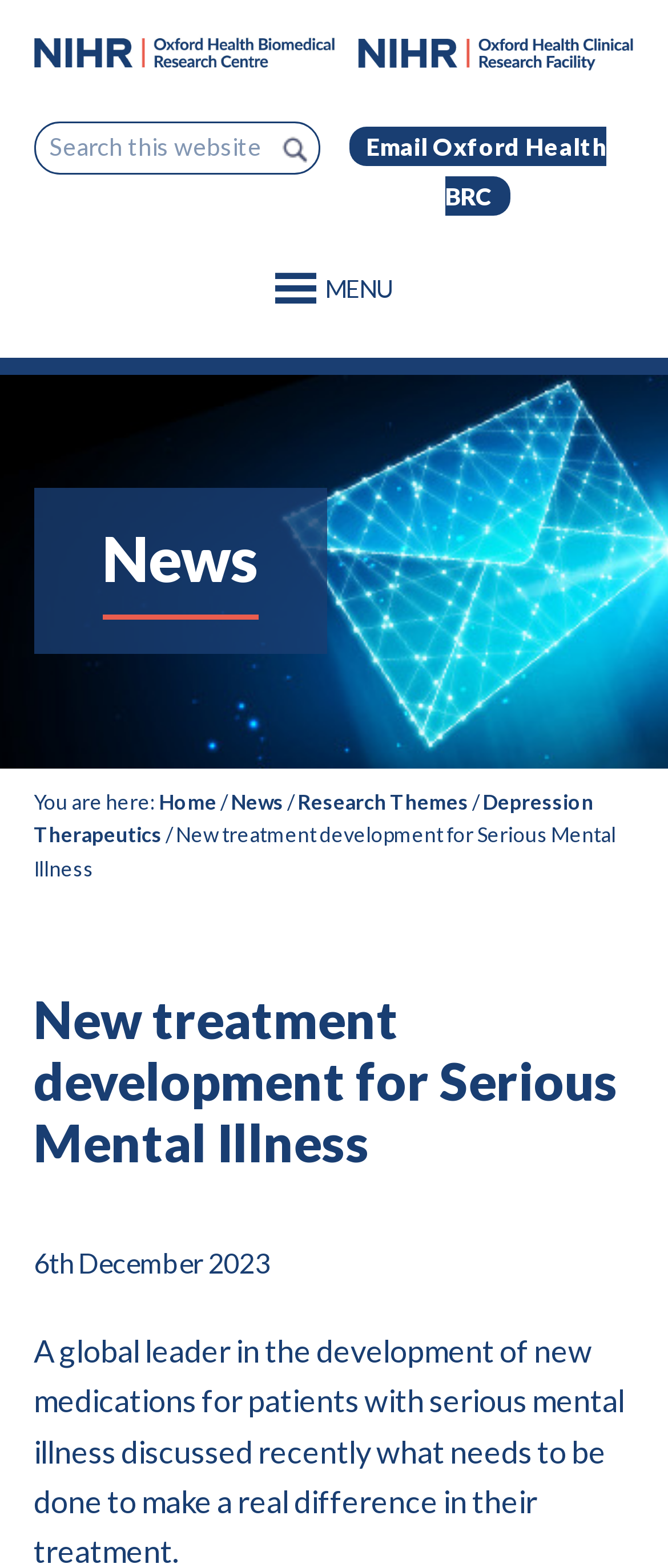Please provide a brief answer to the following inquiry using a single word or phrase:
How many navigation links are there?

5